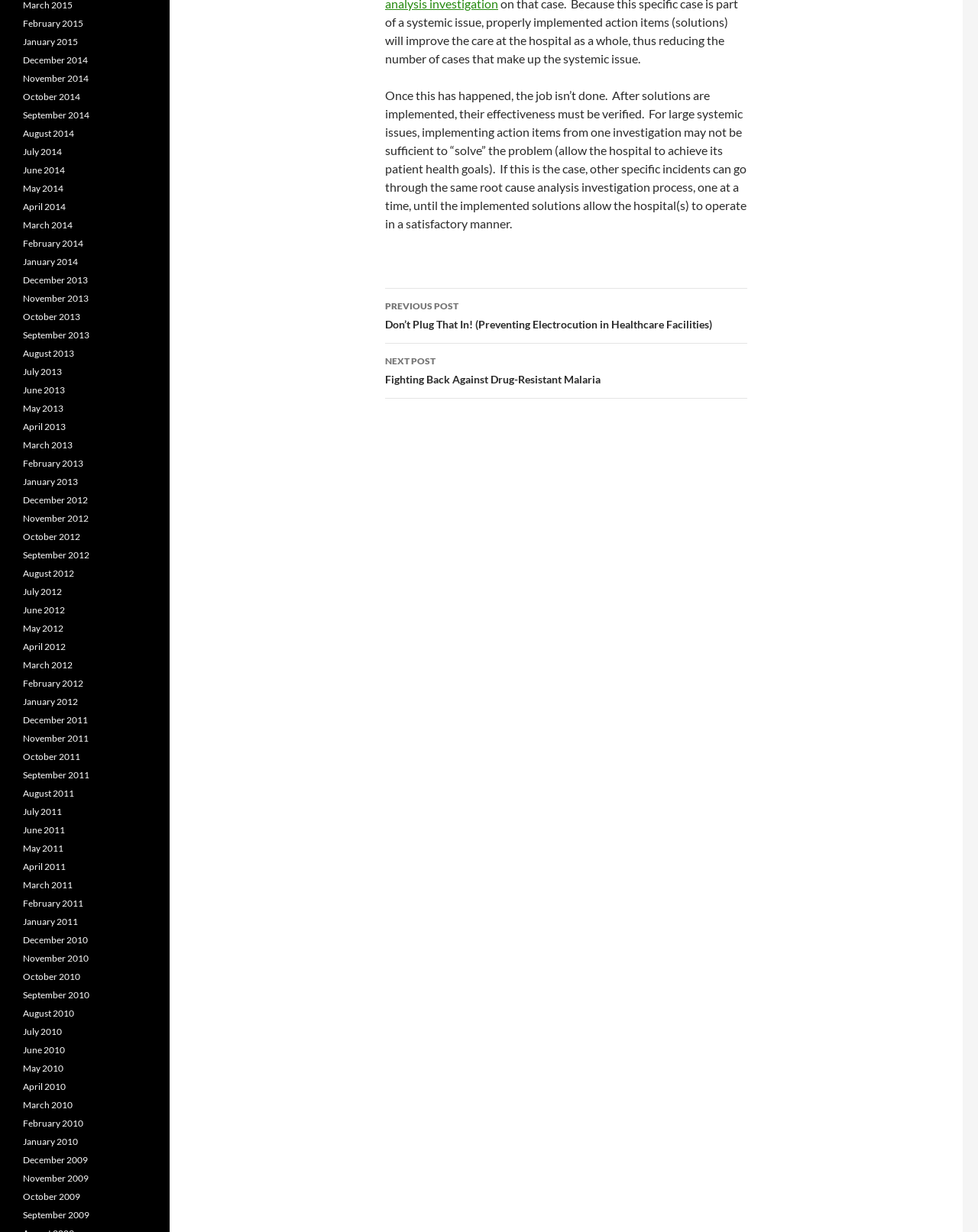Locate the bounding box coordinates of the segment that needs to be clicked to meet this instruction: "Click on the 'January 2015' link".

[0.023, 0.029, 0.08, 0.038]